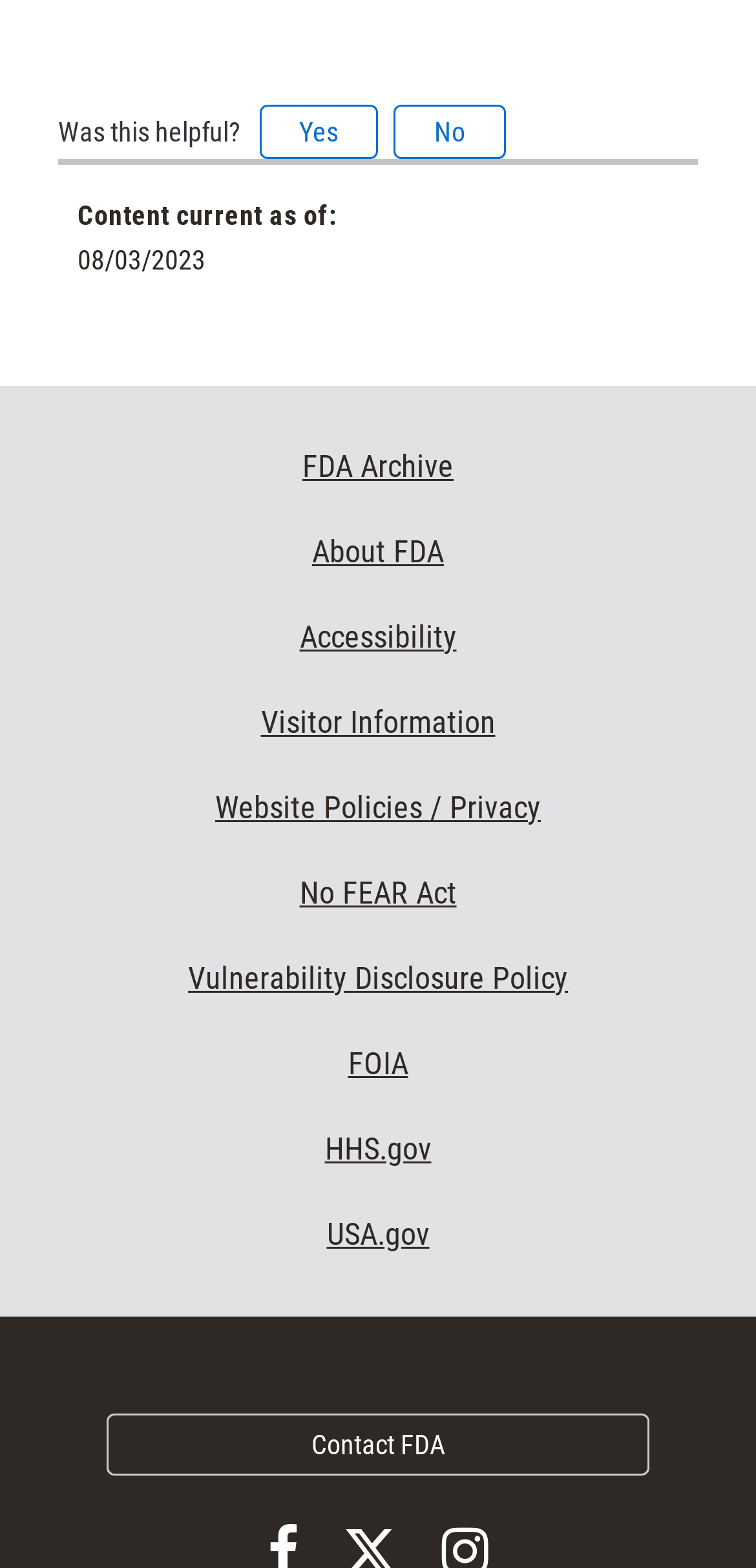How many footer links are there?
Kindly offer a detailed explanation using the data available in the image.

I counted the number of links under the 'Footer Links' heading, which are 'FDA Archive', 'About FDA', 'Accessibility', 'Visitor Information', 'Website Policies / Privacy', 'No FEAR Act', 'Vulnerability Disclosure Policy', 'FOIA', 'HHS.gov', 'USA.gov', and 'Contact FDA'.